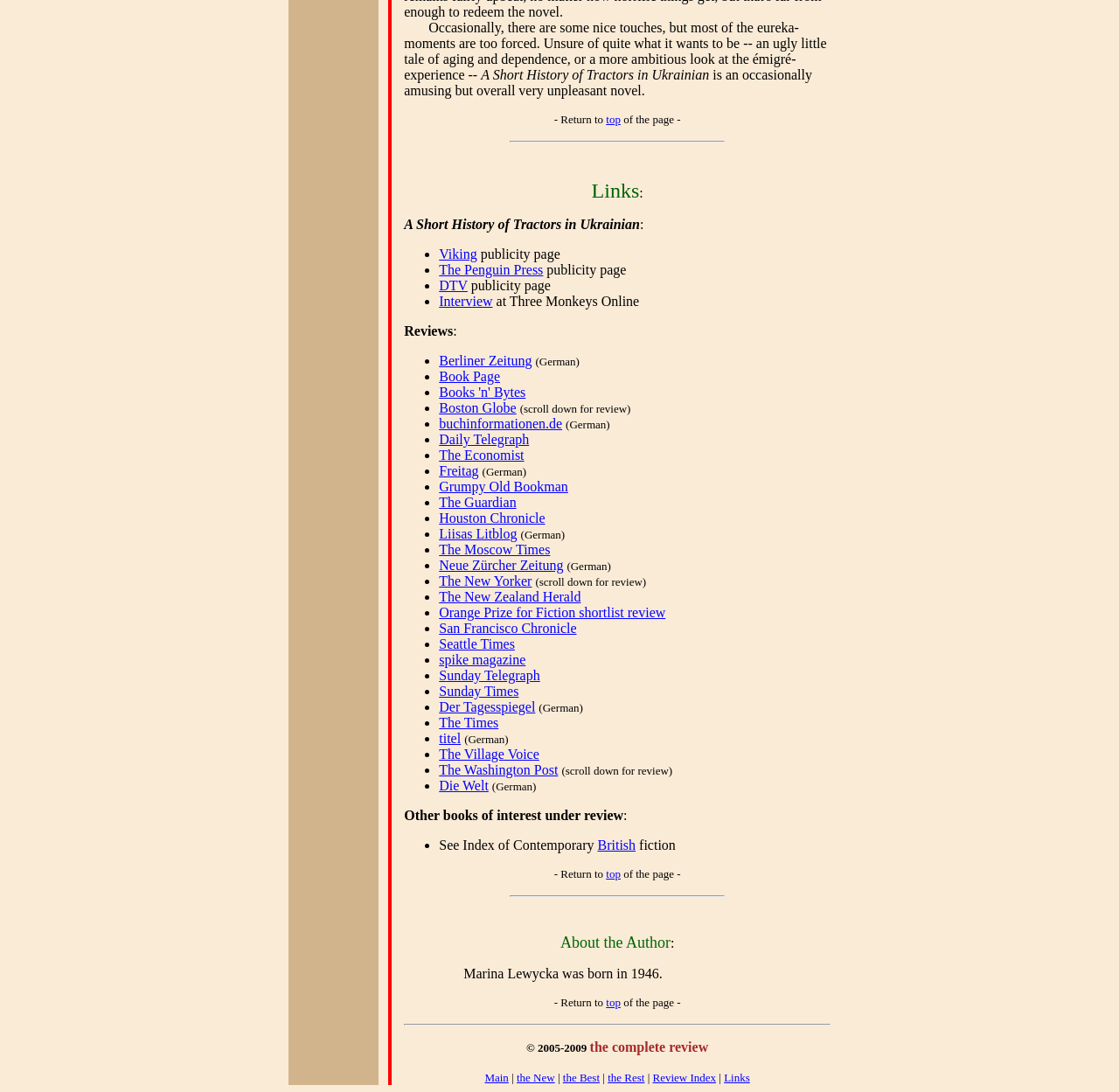Find the bounding box coordinates for the HTML element described in this sentence: "titel". Provide the coordinates as four float numbers between 0 and 1, in the format [left, top, right, bottom].

[0.392, 0.669, 0.412, 0.683]